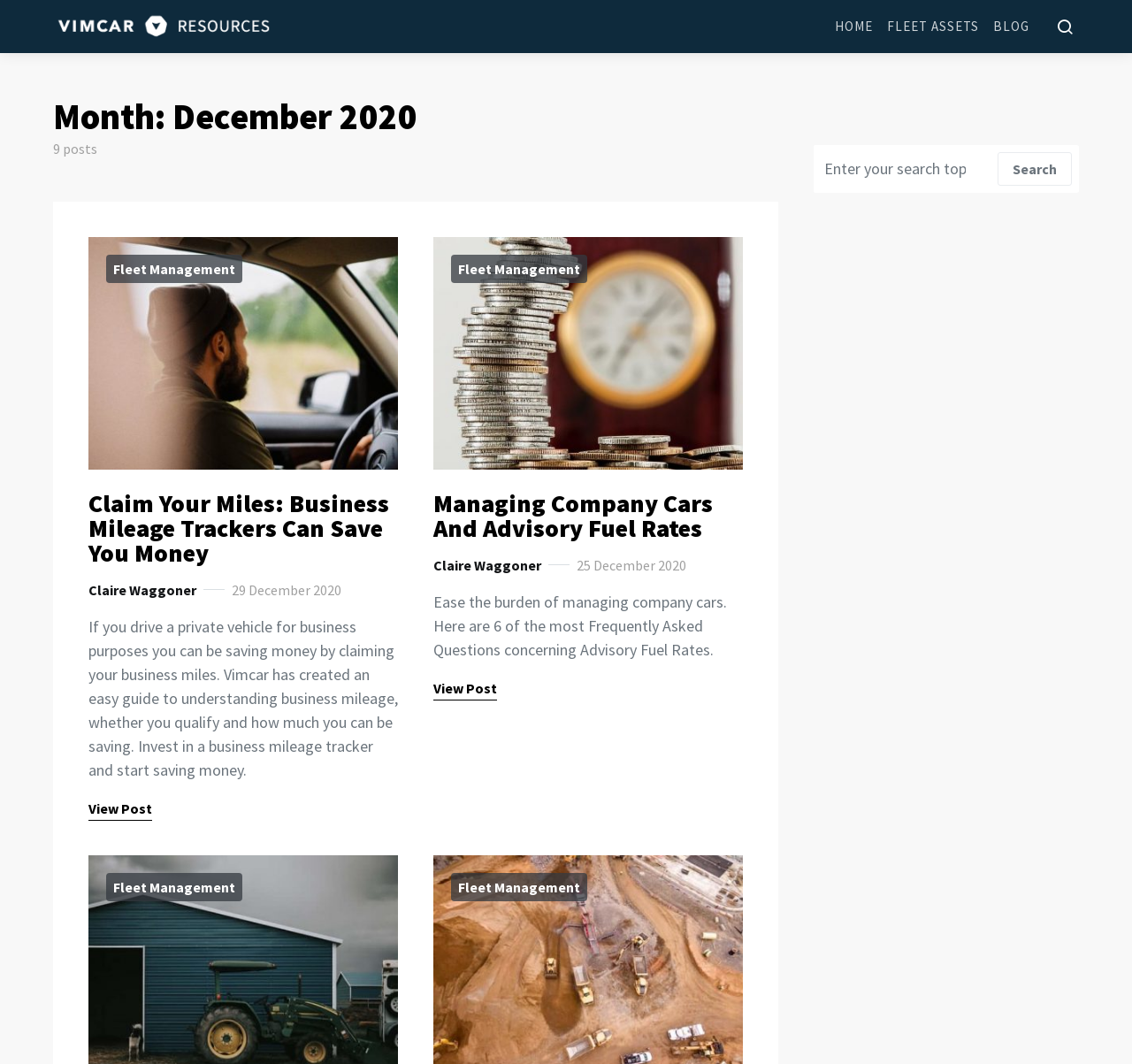Based on the image, provide a detailed response to the question:
What is the purpose of the search box?

I looked at the search box element and its surrounding elements, and it seems to be a search function that allows users to search for specific topics on the website.